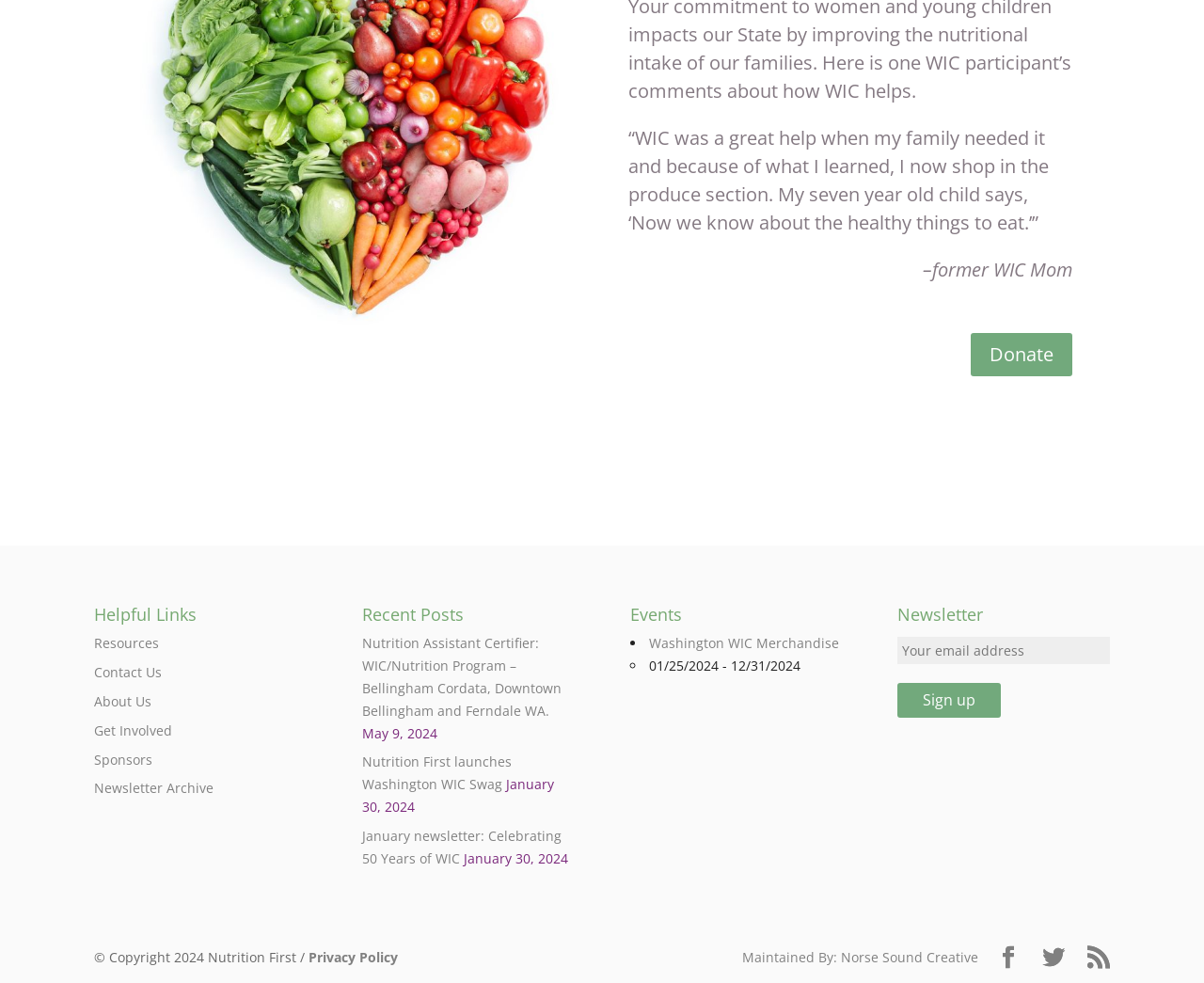What is the purpose of the 'Donate 5' link?
Please look at the screenshot and answer using one word or phrase.

To donate $5